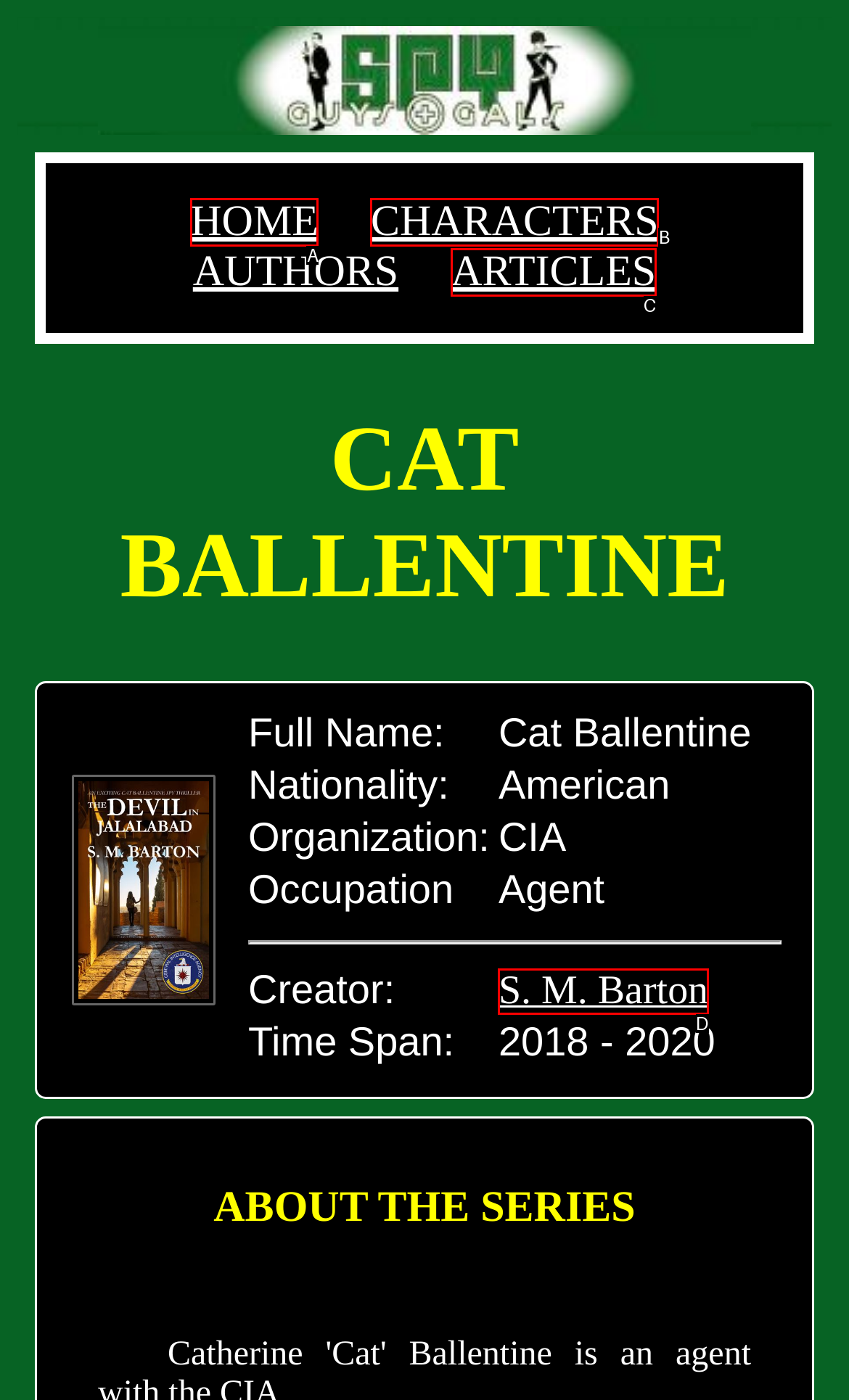Pinpoint the HTML element that fits the description: S. M. Barton
Answer by providing the letter of the correct option.

D